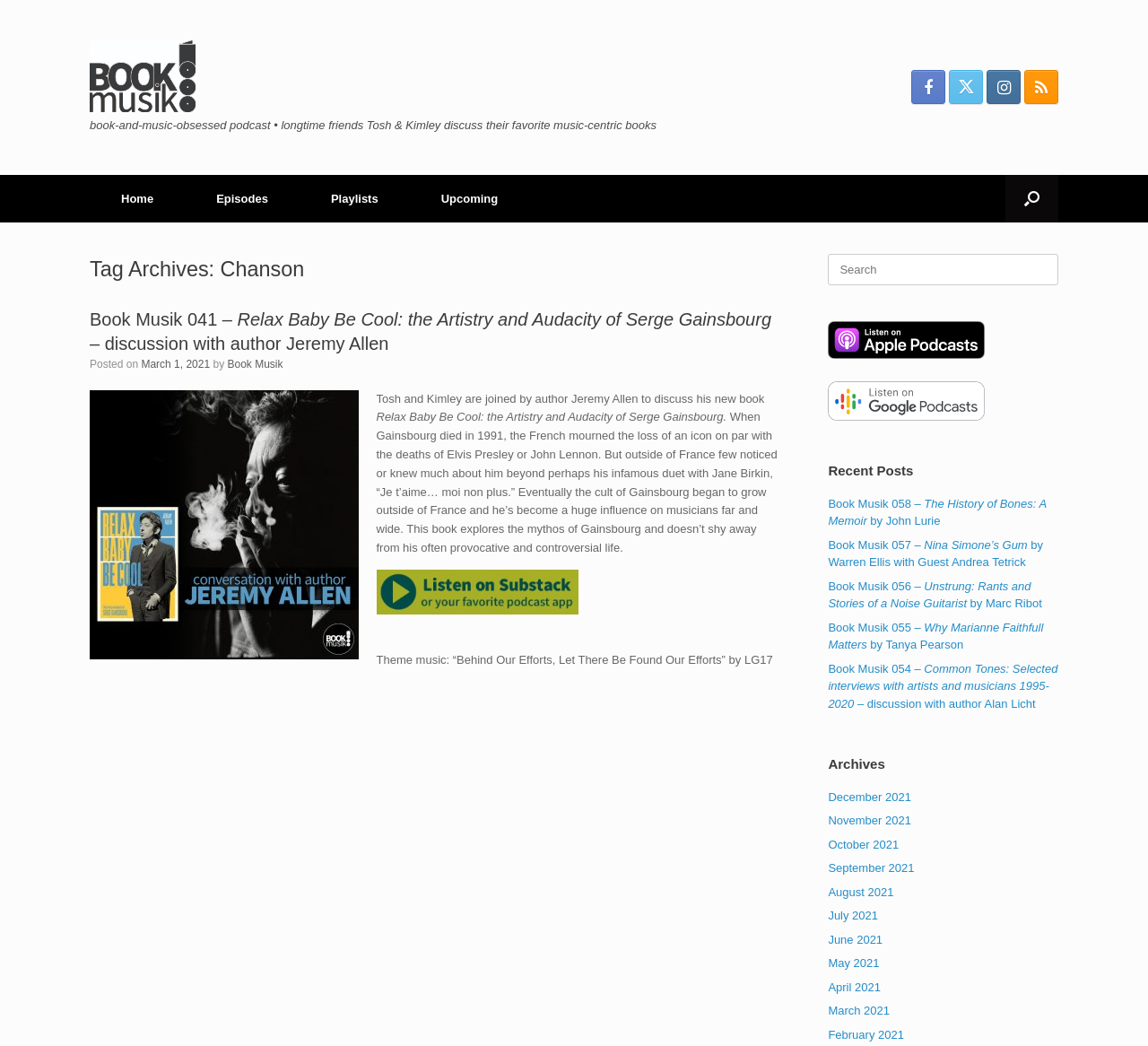Find and extract the text of the primary heading on the webpage.

Tag Archives: Chanson